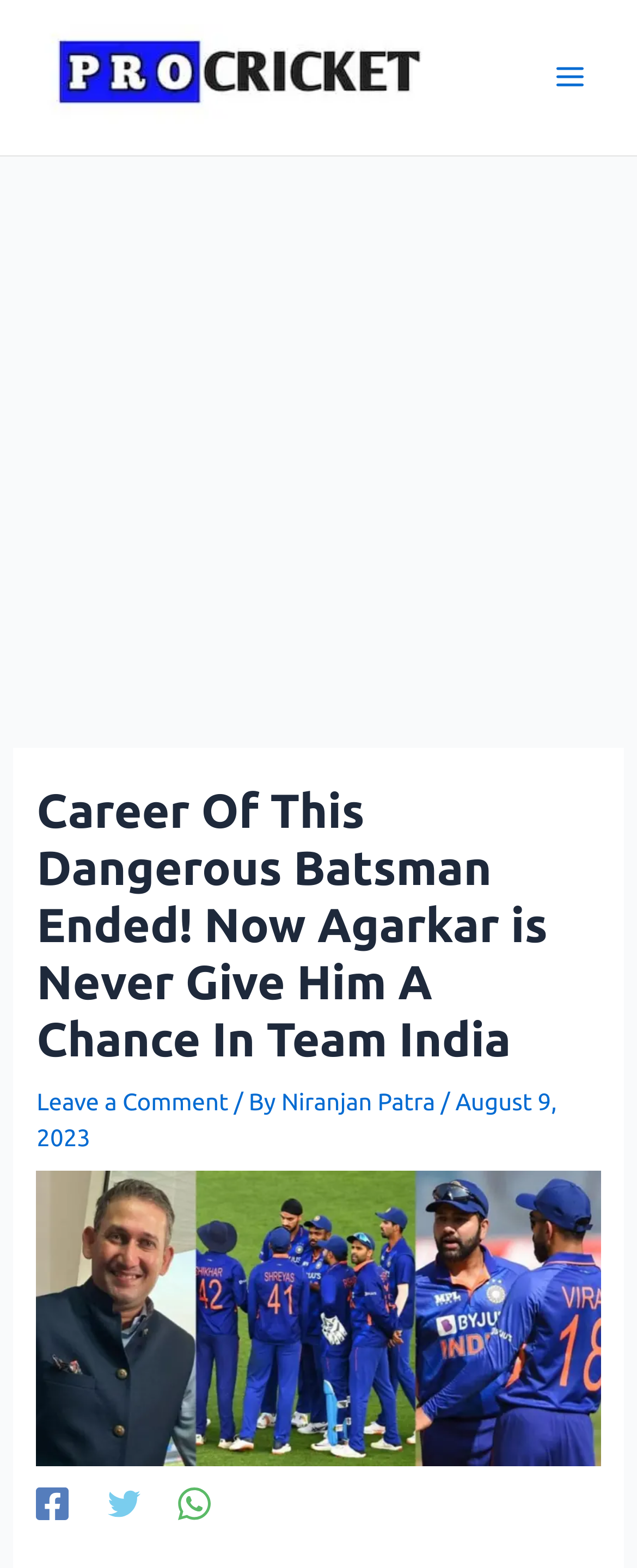Identify the bounding box coordinates for the region to click in order to carry out this instruction: "Open the Main Menu". Provide the coordinates using four float numbers between 0 and 1, formatted as [left, top, right, bottom].

[0.841, 0.027, 0.949, 0.071]